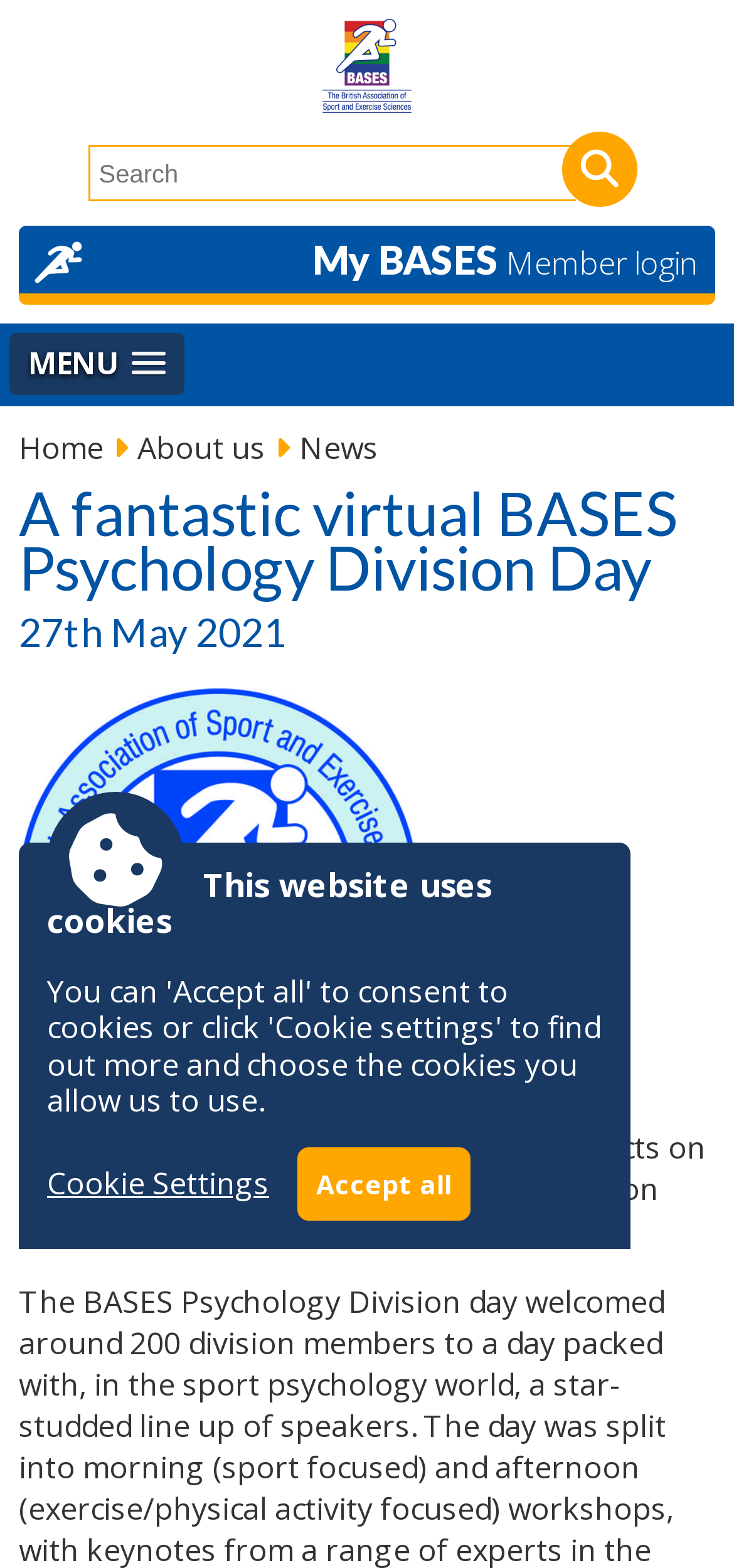Given the description of a UI element: "Accept all", identify the bounding box coordinates of the matching element in the webpage screenshot.

[0.405, 0.732, 0.641, 0.778]